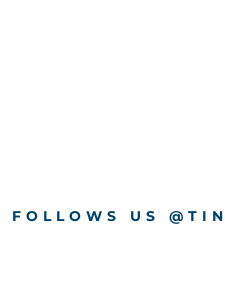Break down the image and describe each part extensively.

The image features a vibrant graphic encouraging viewers to follow the social media account of Tint Solutions, displayed with the text "FOLLOW US @TINTSOLUTIONSINC." The design emphasizes a modern and inviting aesthetic, reflecting the company's commitment to engaging with customers. This visual element is strategically placed to enhance brand visibility and foster community connections, highlighting Tint Solutions' presence and expertise in window tinting services.